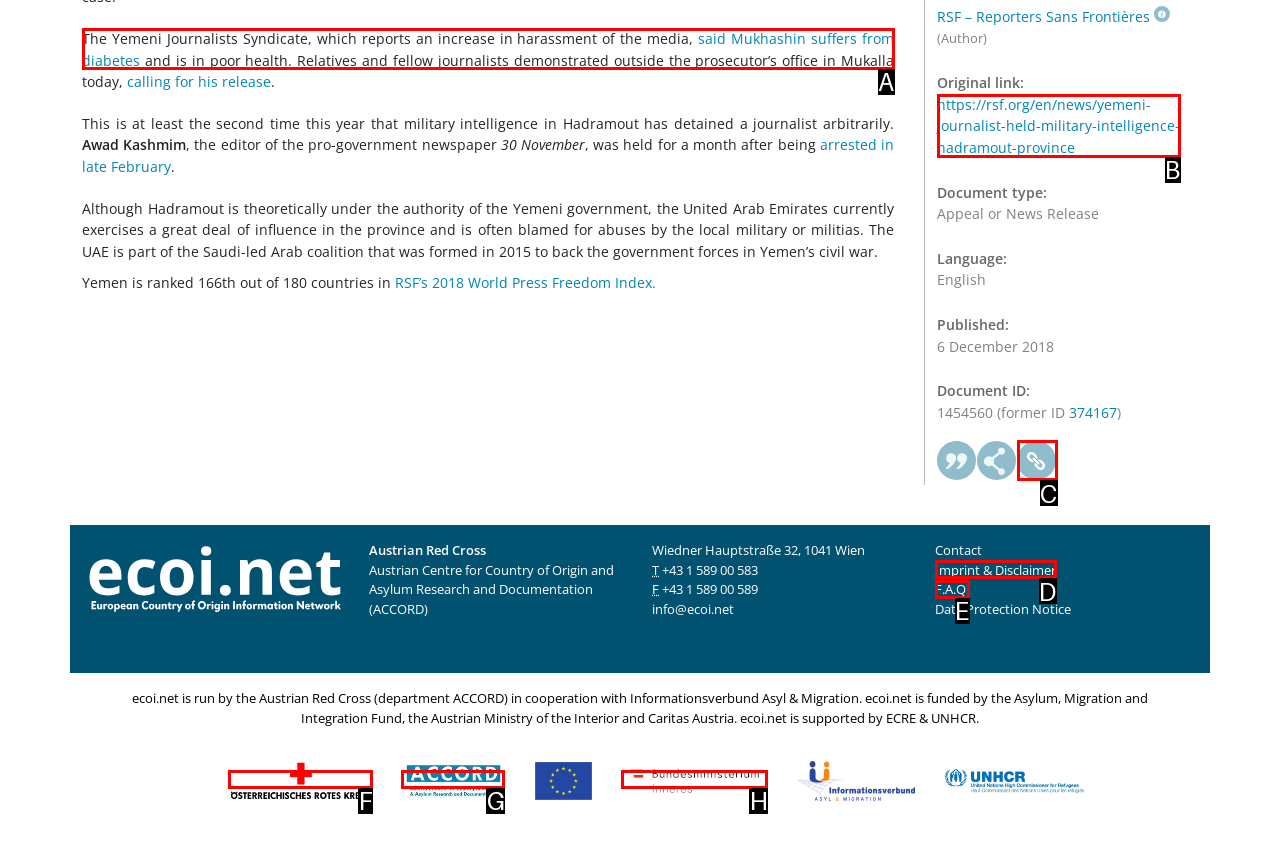Match the following description to the correct HTML element: title="Austrian Red Cross" Indicate your choice by providing the letter.

F